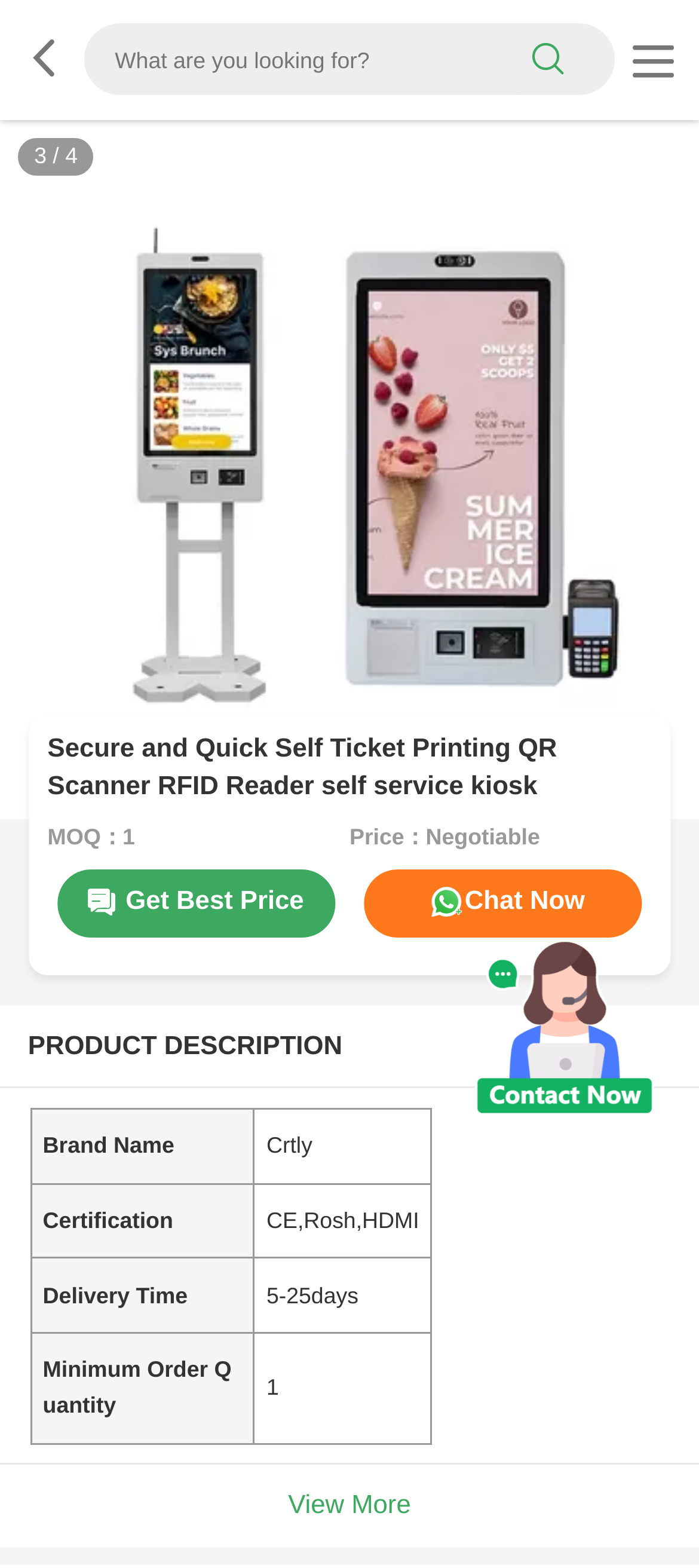Based on the image, please respond to the question with as much detail as possible:
What is the price of the product?

I found the answer by looking at the product details section, where it lists the price as 'Negotiable'.